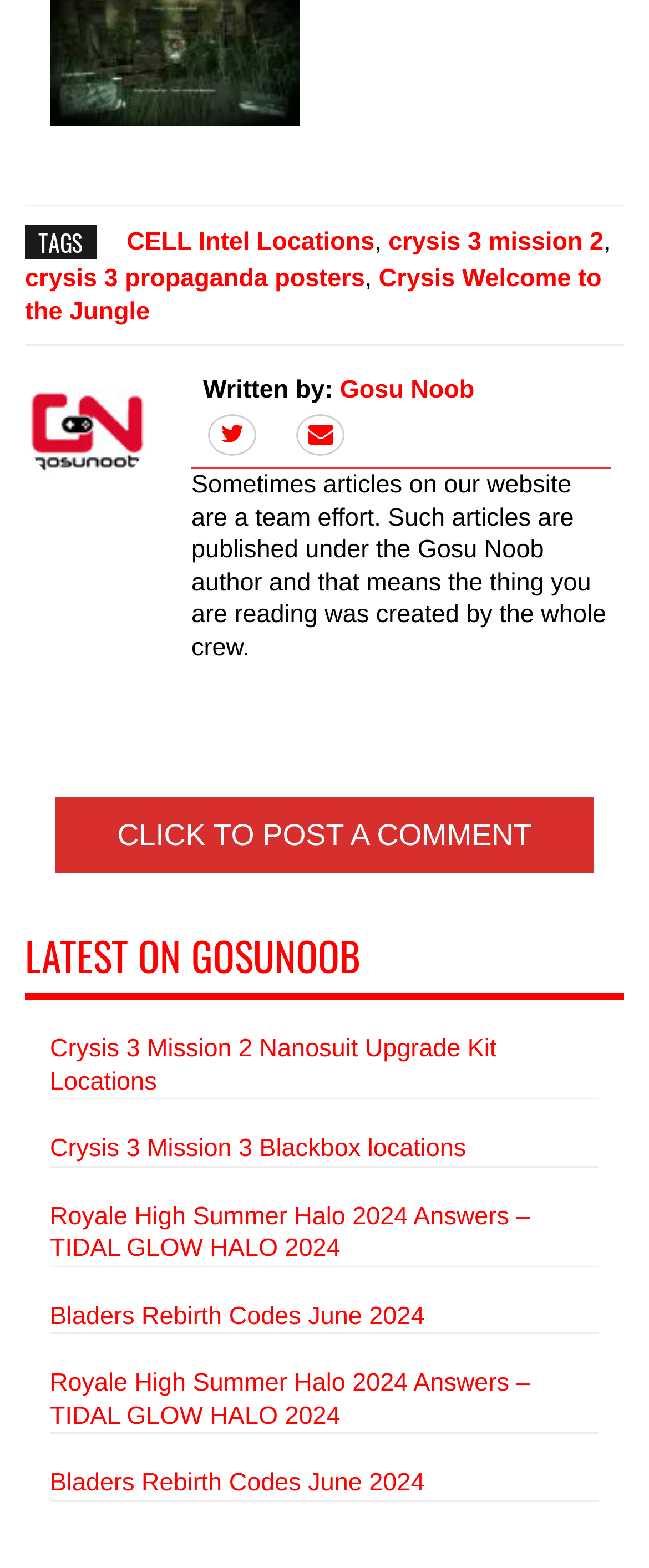Please specify the coordinates of the bounding box for the element that should be clicked to carry out this instruction: "Visit Shivya Nath's Instagram". The coordinates must be four float numbers between 0 and 1, formatted as [left, top, right, bottom].

None